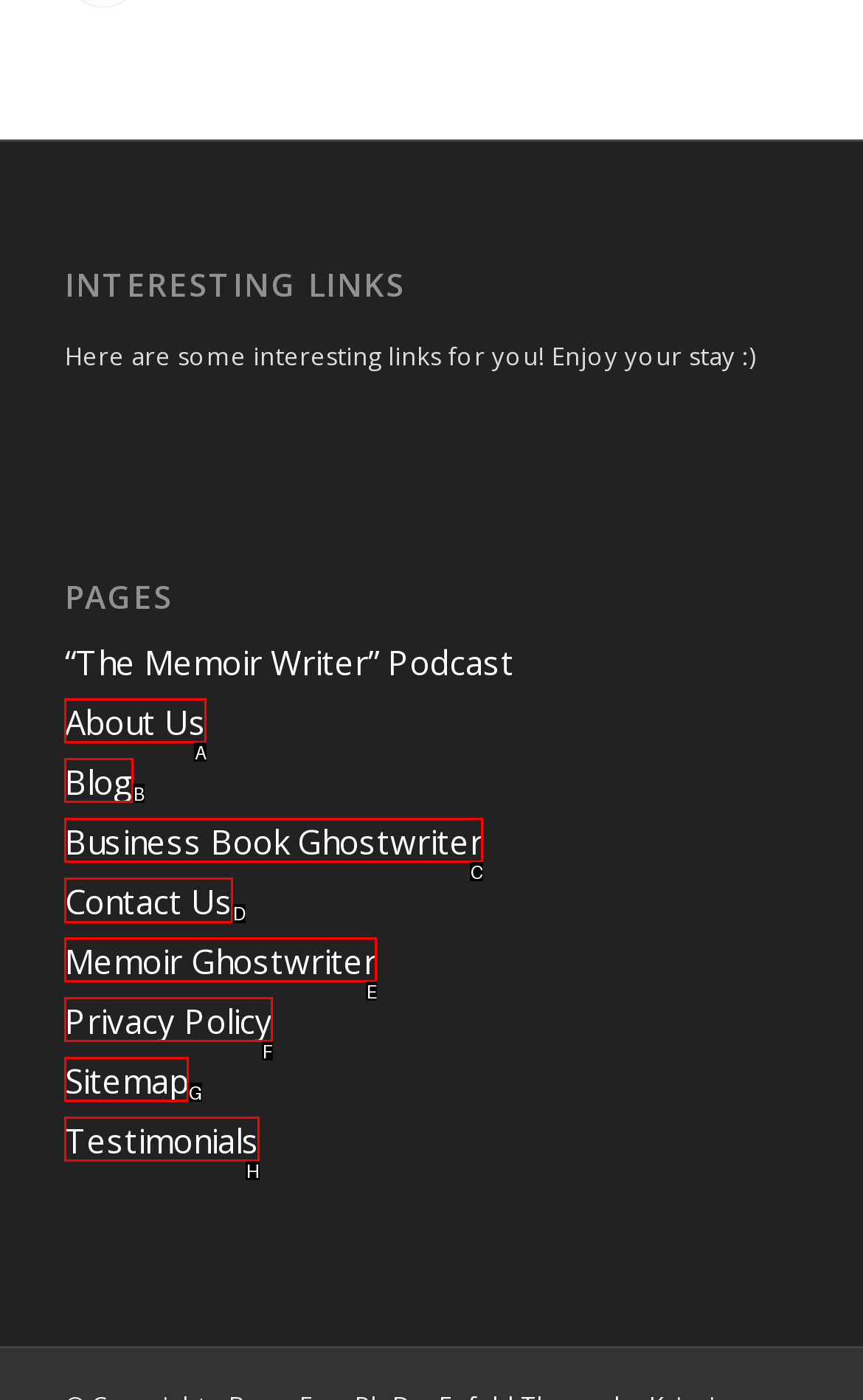Tell me the letter of the correct UI element to click for this instruction: contact us. Answer with the letter only.

D